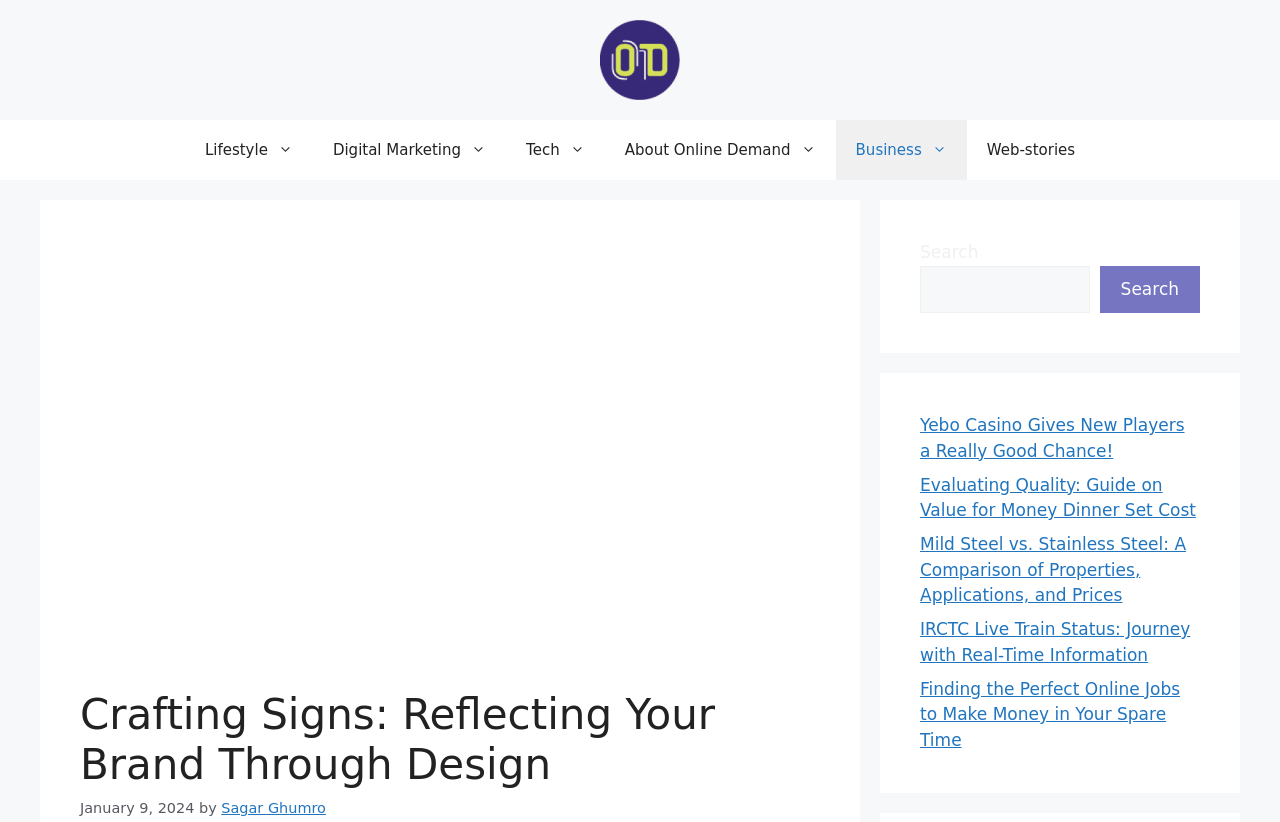Answer with a single word or phrase: 
Are there any articles or blog posts on this website?

Yes